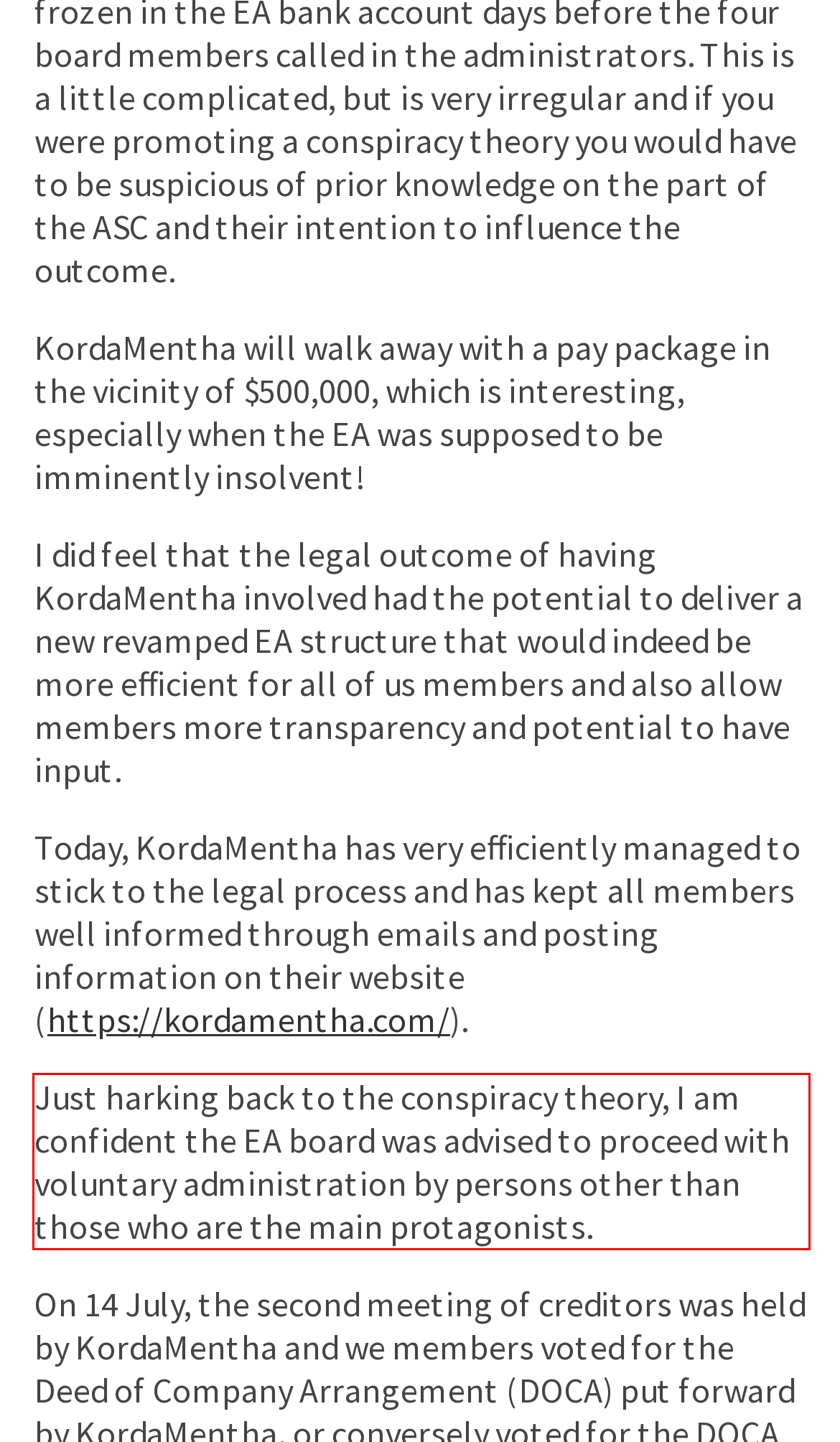From the provided screenshot, extract the text content that is enclosed within the red bounding box.

Just harking back to the conspiracy theory, I am confident the EA board was advised to proceed with voluntary administration by persons other than those who are the main protagonists.